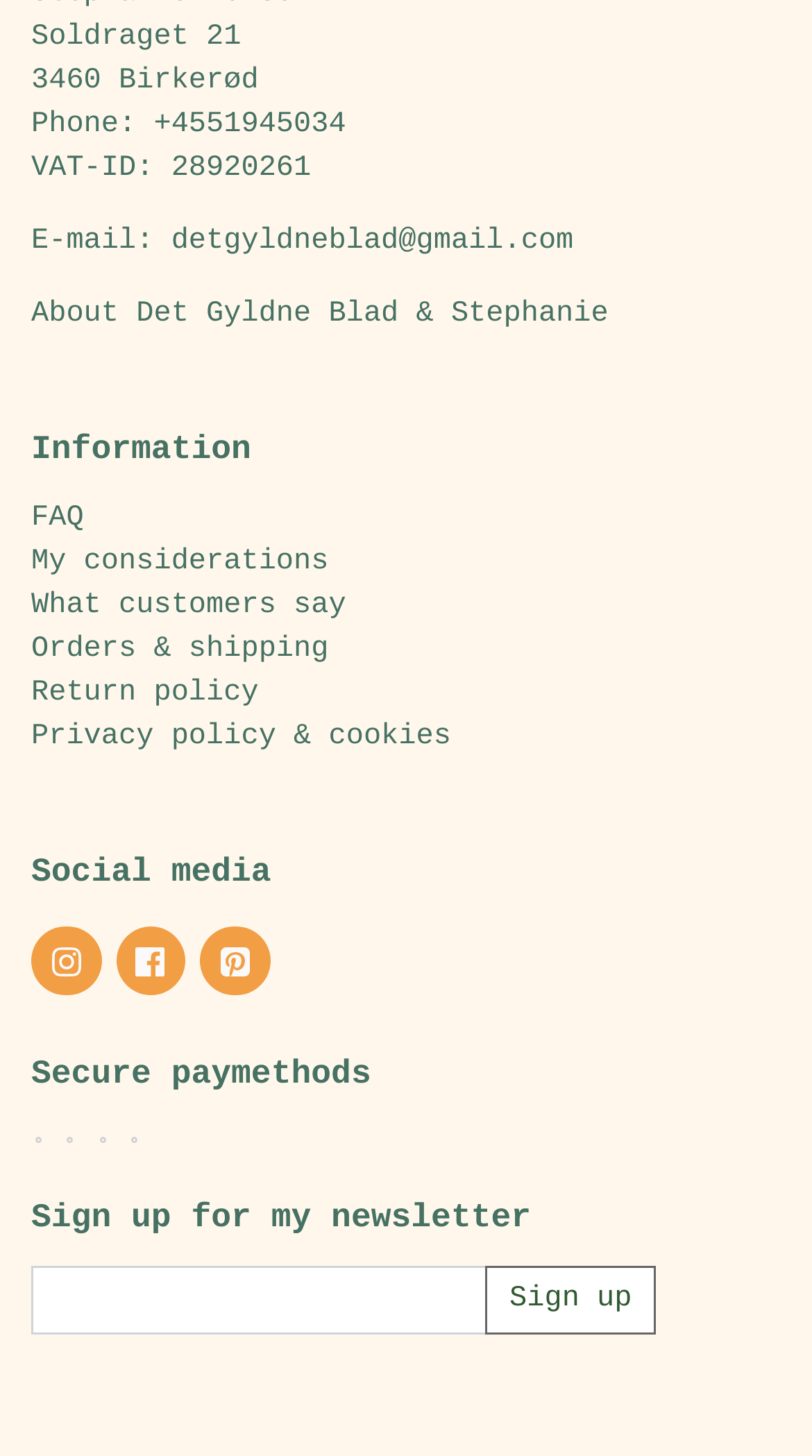Given the webpage screenshot and the description, determine the bounding box coordinates (top-left x, top-left y, bottom-right x, bottom-right y) that define the location of the UI element matching this description: What customers say

[0.038, 0.405, 0.426, 0.427]